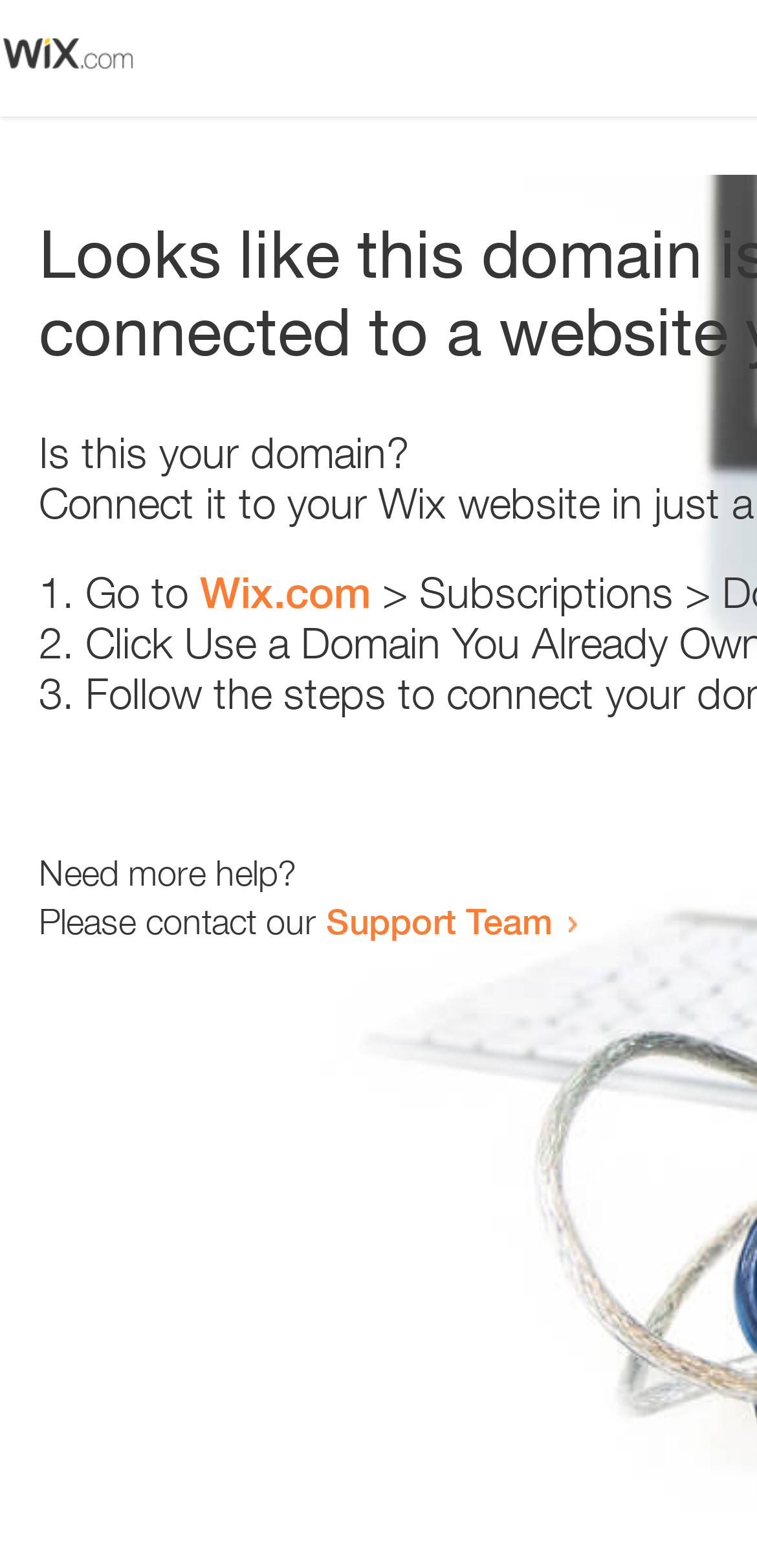Provide an in-depth caption for the webpage.

The webpage appears to be an error page, with a small image at the top left corner. Below the image, there is a heading that reads "Is this your domain?" centered on the page. 

Underneath the heading, there is a numbered list with three items. The first item starts with "1." and is followed by the text "Go to" and a link to "Wix.com". The second item starts with "2." and the third item starts with "3.", but their contents are not specified. 

At the bottom of the page, there is a section that provides additional help options. It starts with the text "Need more help?" and is followed by a sentence that reads "Please contact our". This sentence is completed with a link to the "Support Team".